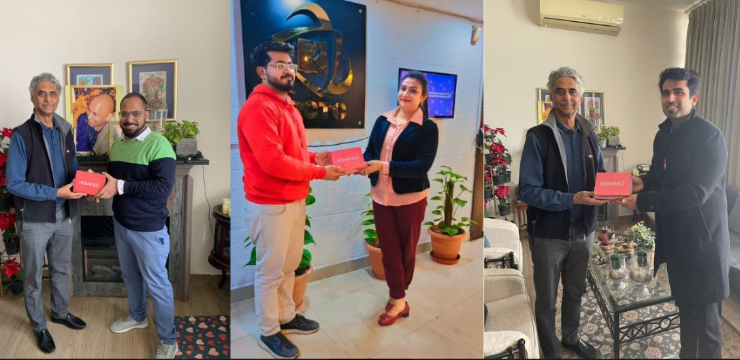Describe all the elements and aspects of the image comprehensively.

The image features three separate scenes showcasing interactions related to a product or service, likely in the context of business or partnerships. On the left side, two individuals, one with gray hair and the other in a green sweater, are engaged in a handshake while holding a branded box, establishing a professional atmosphere often associated with collaboration or an agreement. 

In the center, a woman in a black and white outfit is receiving a similar boxed item from a man dressed in a red hoodie, indicative of a casual yet significant exchange, perhaps marking a milestone or celebration. This may suggest a nurturing approach to business relations, emphasizing personal connection.

On the right, another duo is depicted exchanging items in a cozy setting, with one individual in a black jacket and the other in formal attire. This scene suggests a deeper engagement, possibly reflecting a discussion or the conclusion of a successful transaction.

Together, these images highlight the essence of personal interactions in business environments, reinforcing themes of partnership, trust, and the human element in corporate dealings.